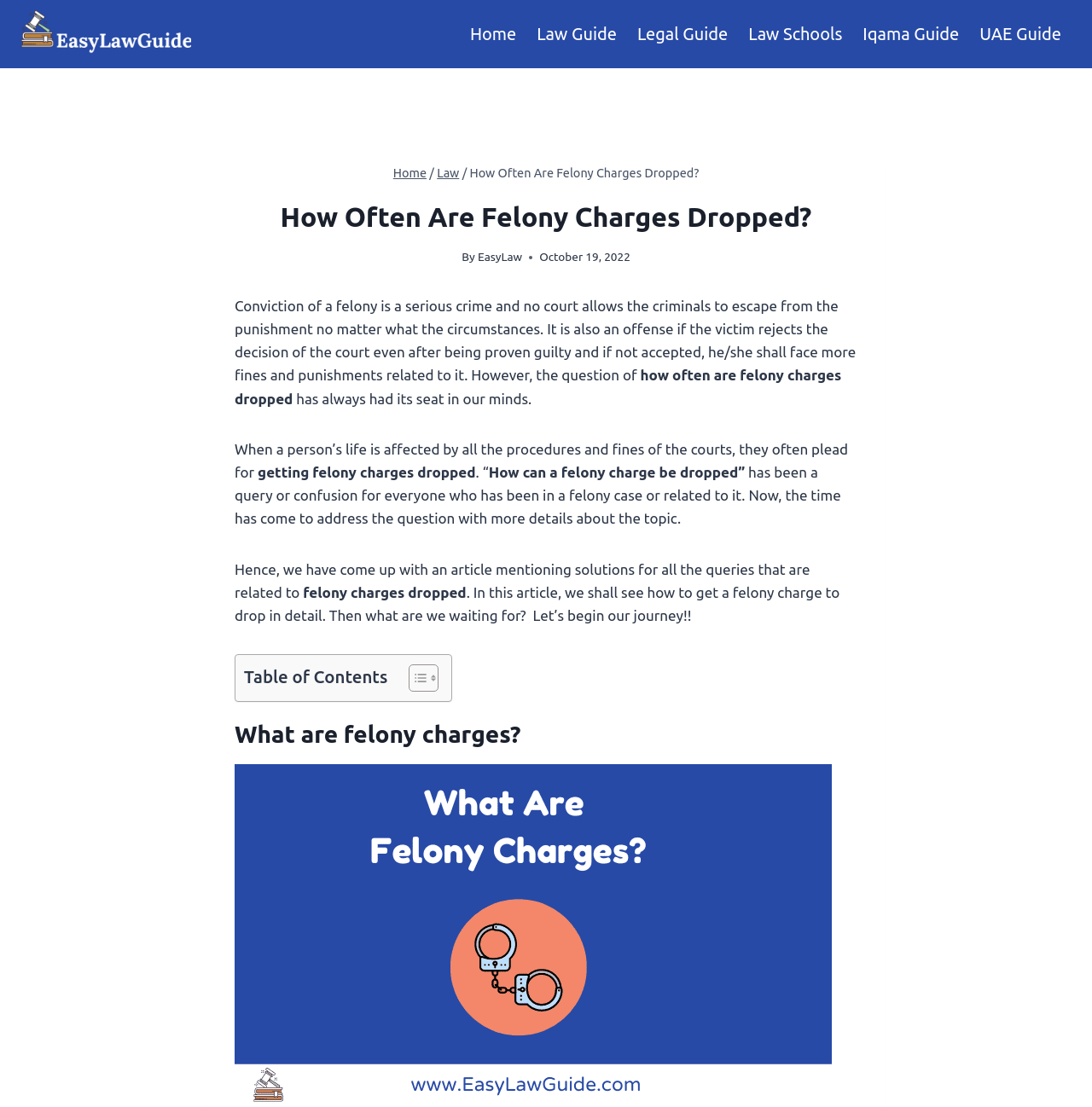Could you highlight the region that needs to be clicked to execute the instruction: "Toggle the table of contents"?

[0.363, 0.6, 0.398, 0.626]